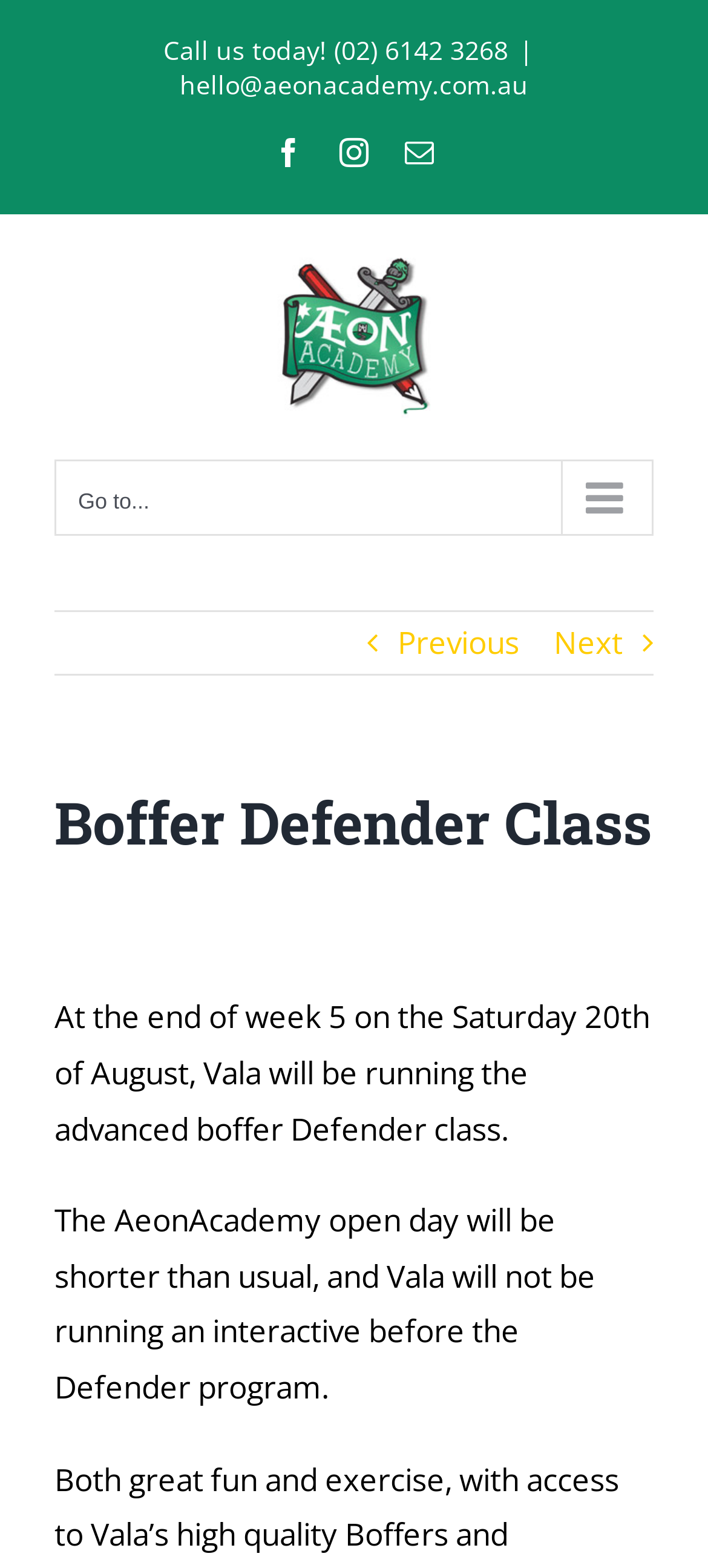Identify the bounding box coordinates of the area that should be clicked in order to complete the given instruction: "Visit Facebook page". The bounding box coordinates should be four float numbers between 0 and 1, i.e., [left, top, right, bottom].

[0.387, 0.088, 0.428, 0.106]